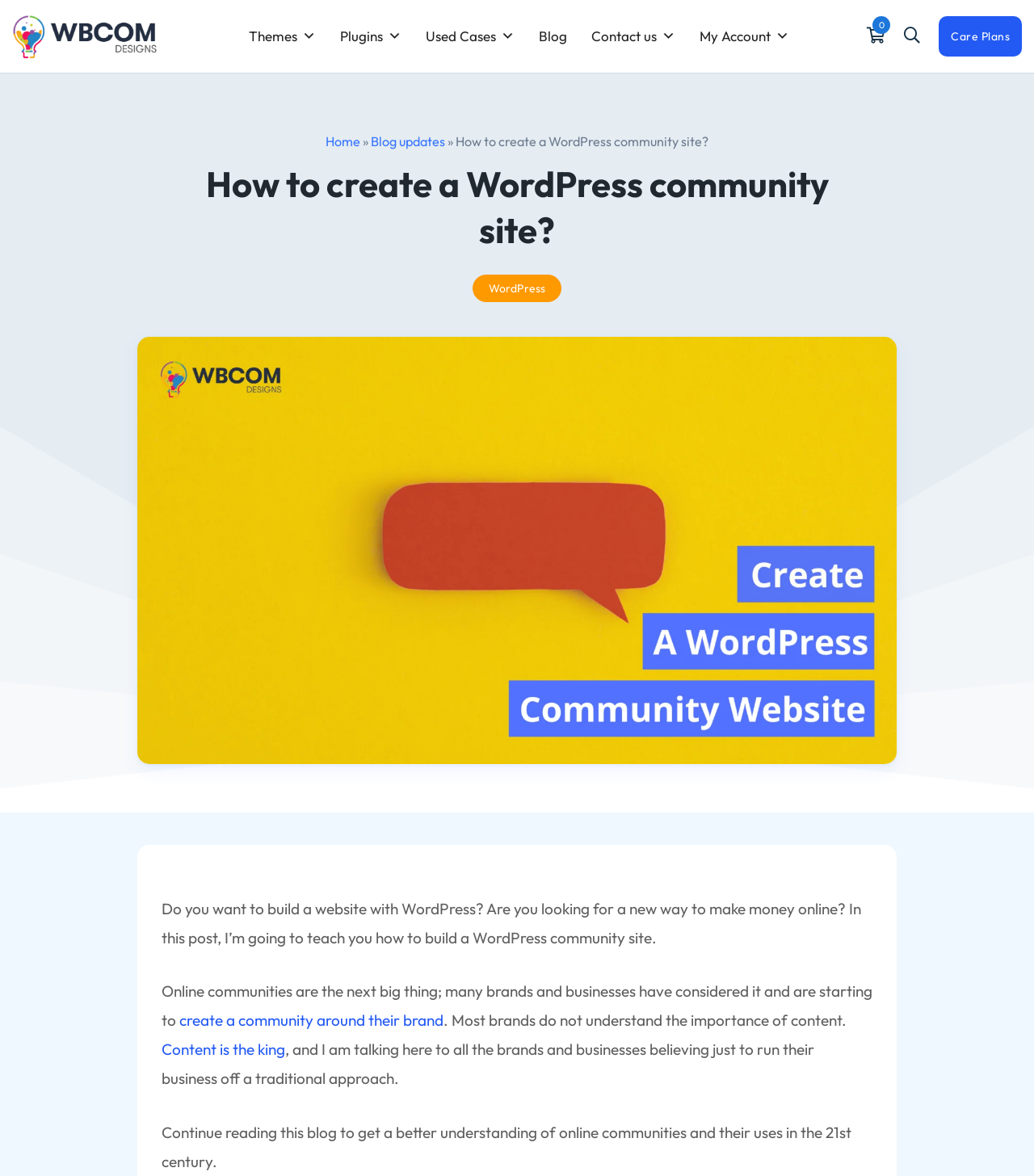Locate and provide the bounding box coordinates for the HTML element that matches this description: "Home".

[0.315, 0.113, 0.348, 0.127]